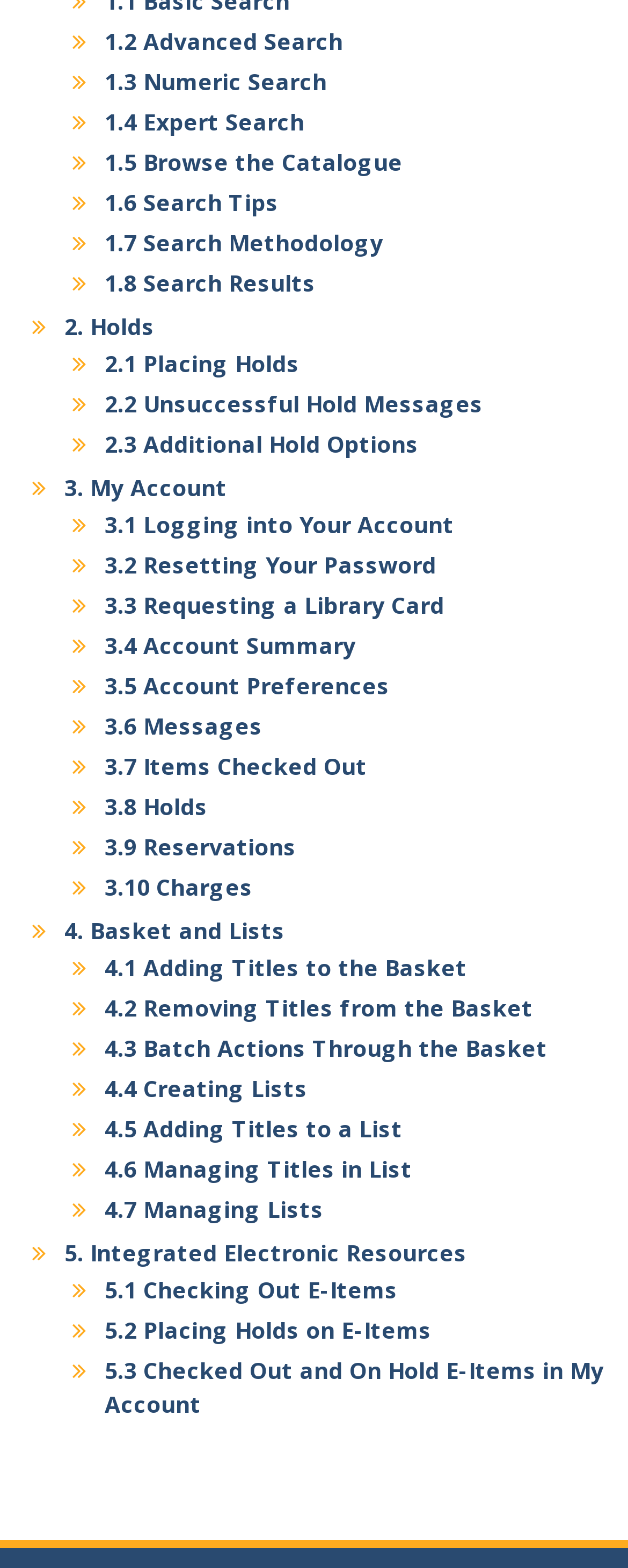What is the first search option?
Based on the image, give a concise answer in the form of a single word or short phrase.

Advanced Search